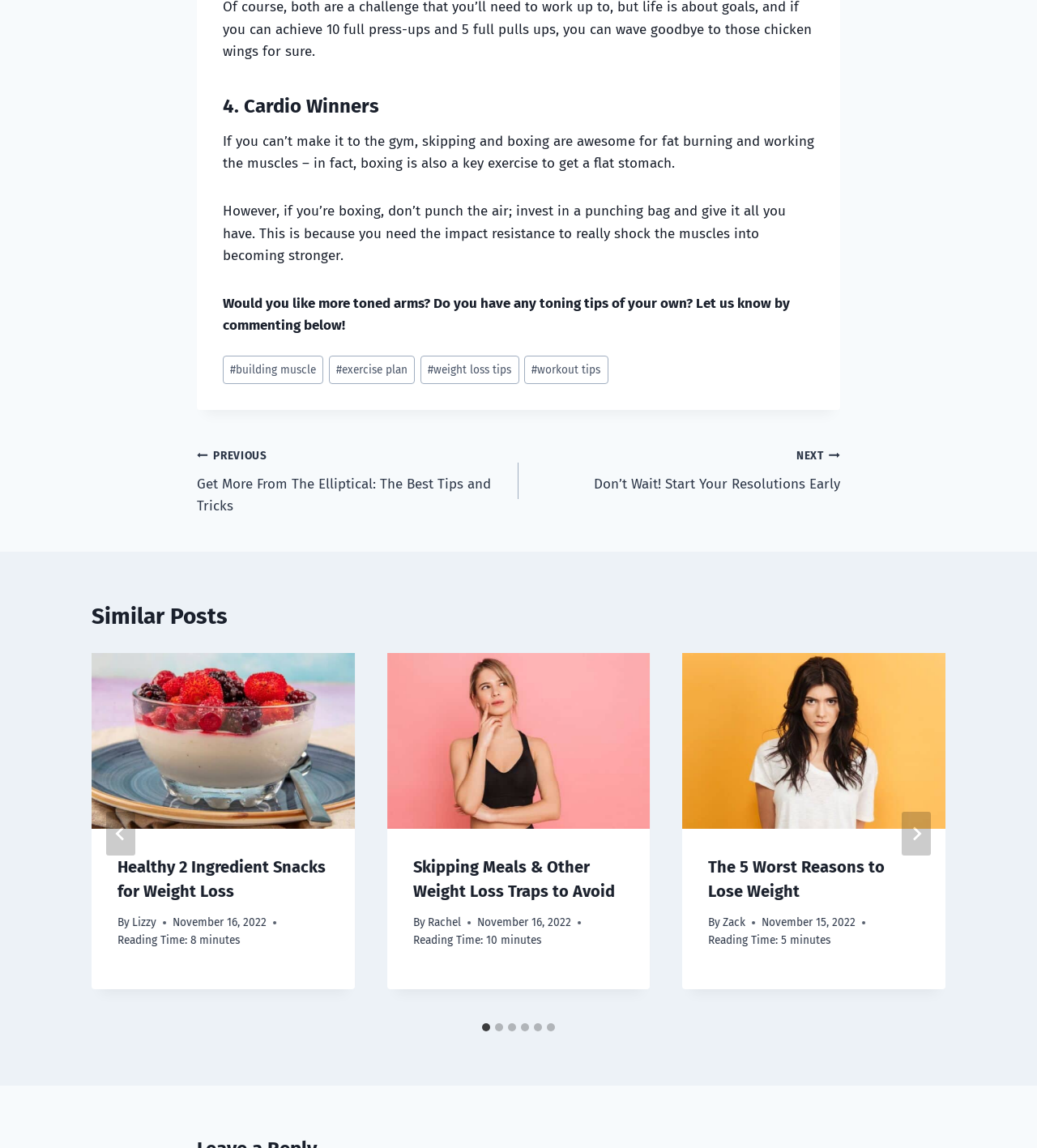Find the bounding box of the web element that fits this description: "aria-label="Go to last slide"".

[0.102, 0.707, 0.13, 0.745]